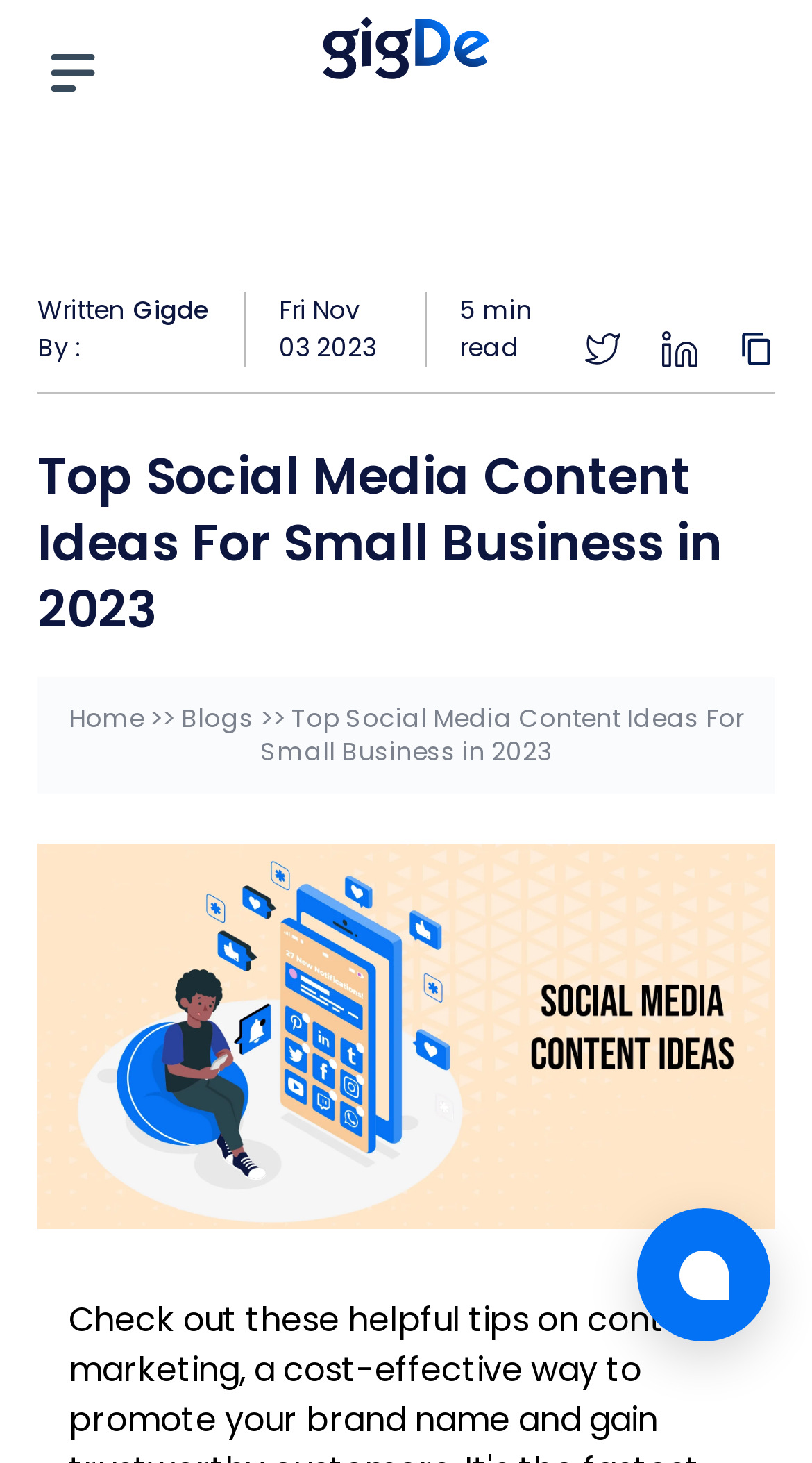Identify the bounding box of the HTML element described as: "CONTACT US".

[0.082, 0.379, 0.349, 0.409]